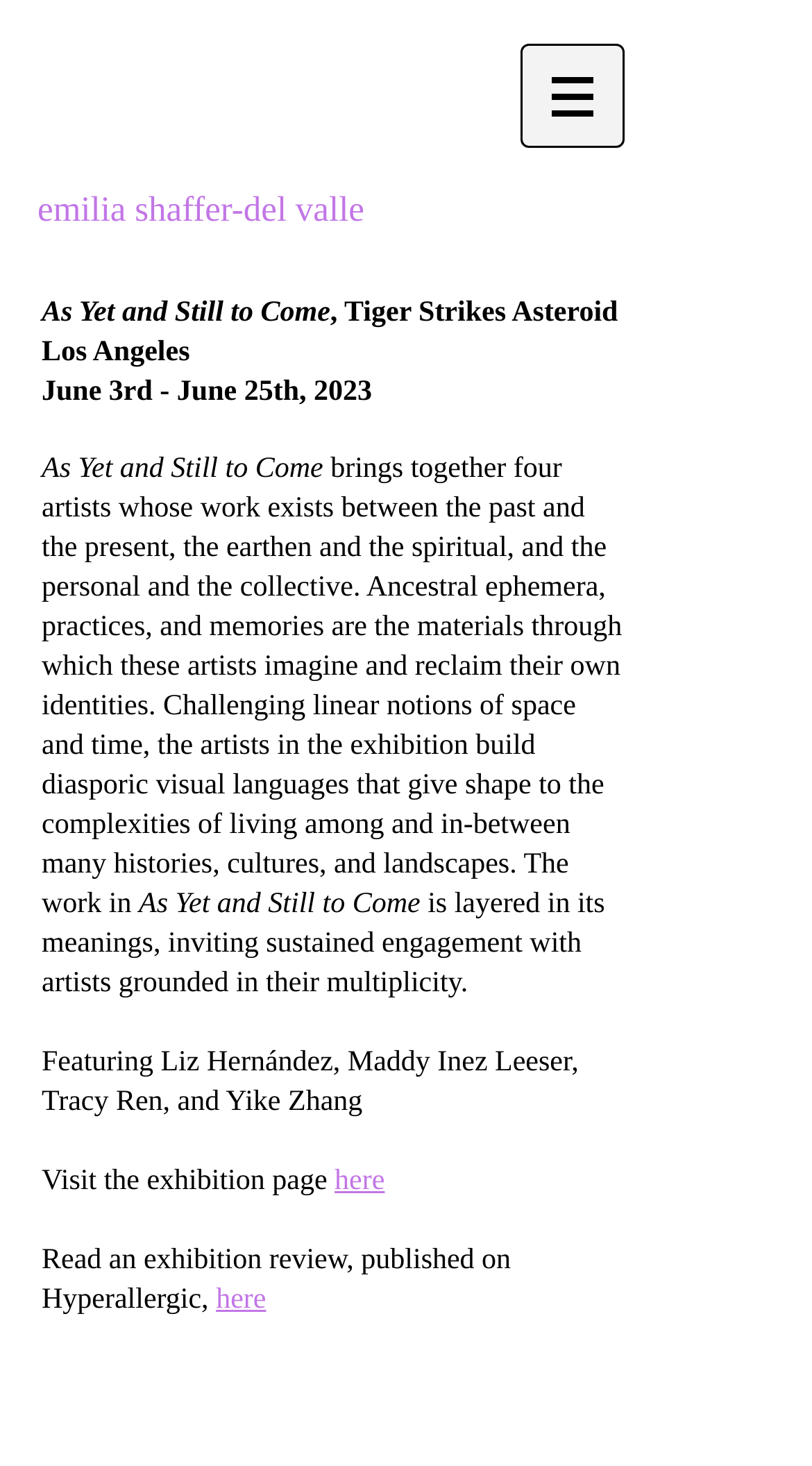What is the name of the author of the webpage?
Using the information from the image, provide a comprehensive answer to the question.

I found the answer by looking at the StaticText element with the text 'emilia shaffer-del valle'. This text is likely describing the author of the webpage.